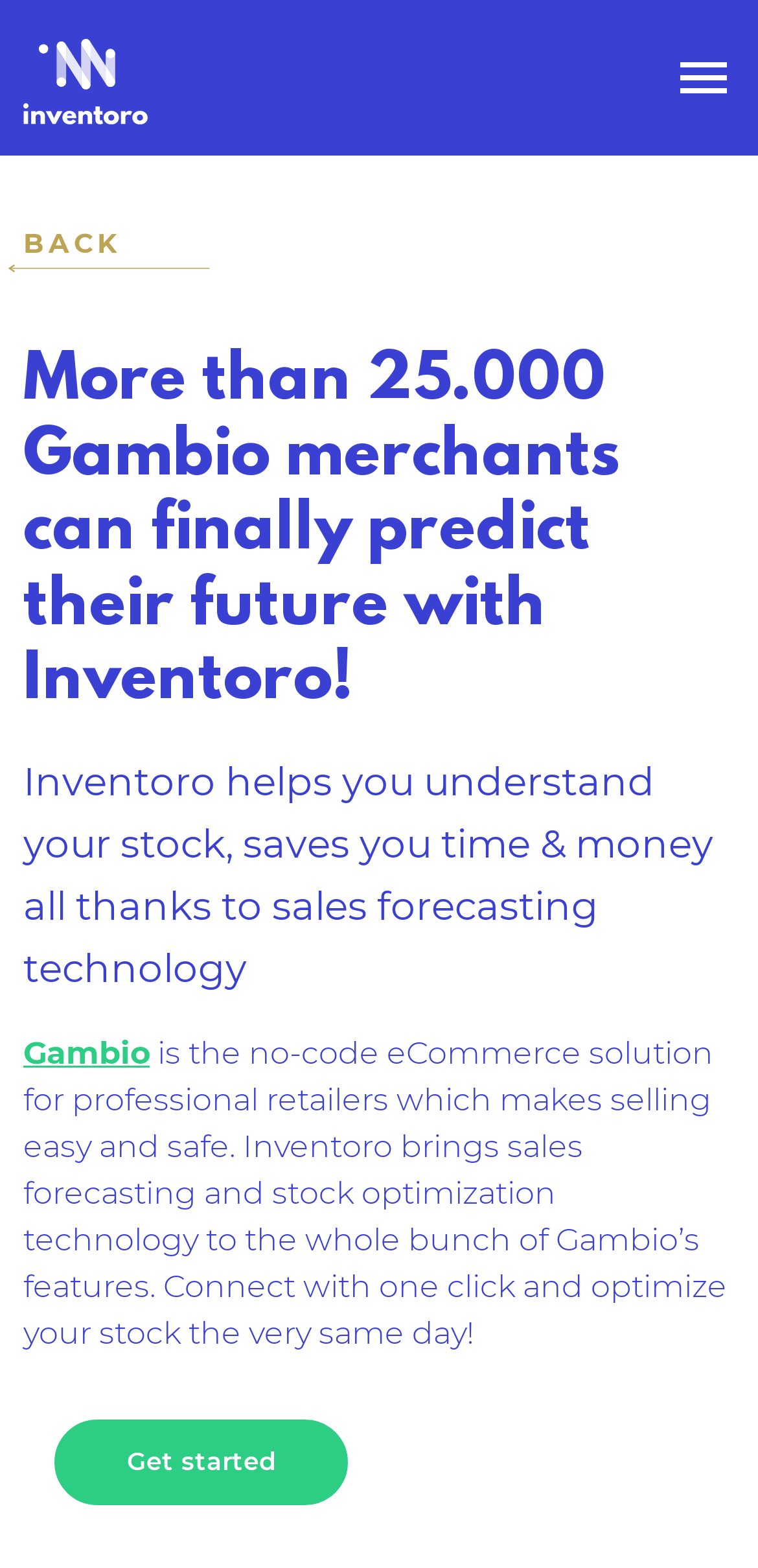Please respond to the question using a single word or phrase:
What is Gambio?

No-code eCommerce solution